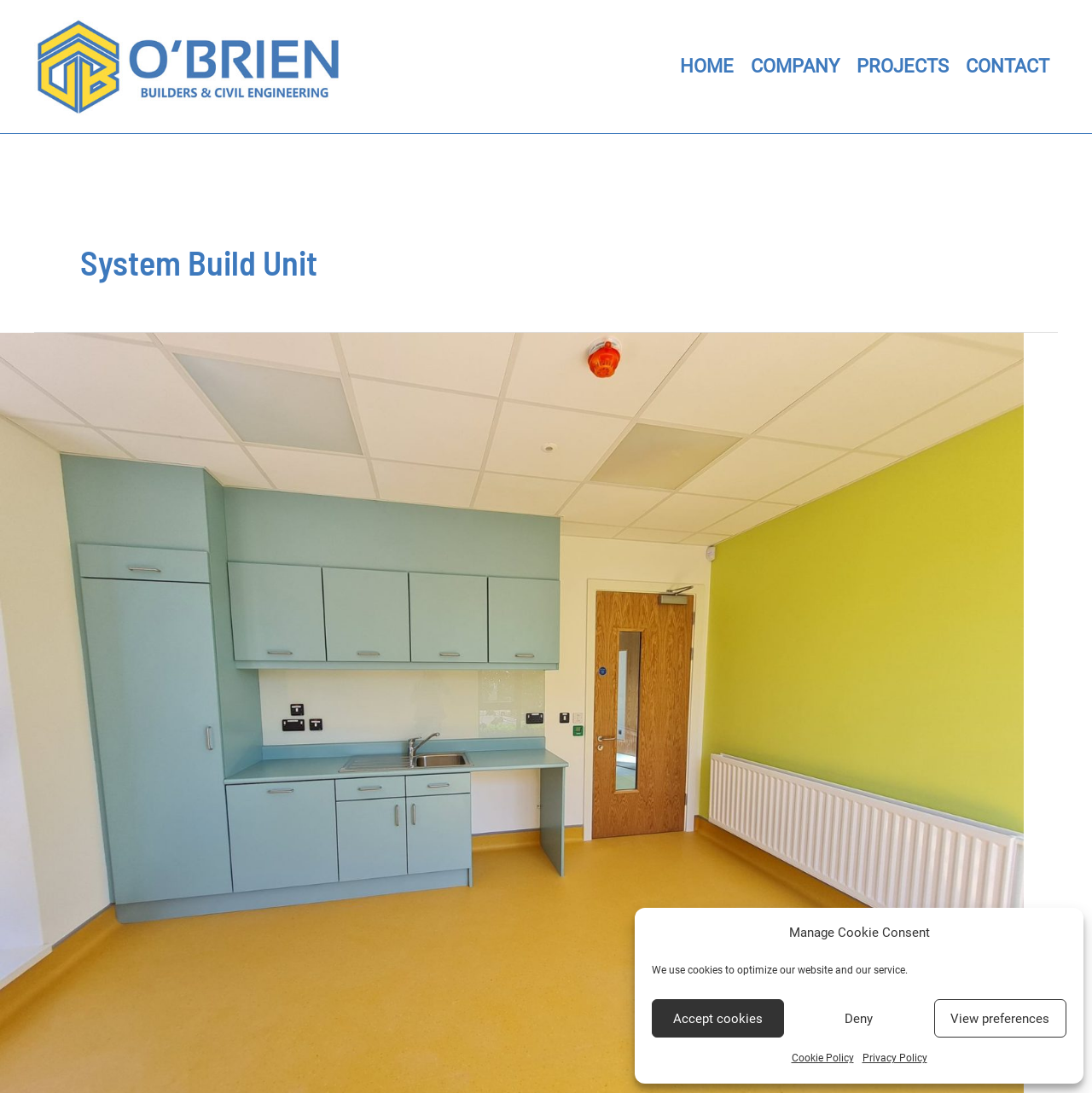What is the subtitle of the main heading?
Using the image as a reference, deliver a detailed and thorough answer to the question.

The main heading 'System Build Unit' does not have a subtitle. It is a standalone heading element.